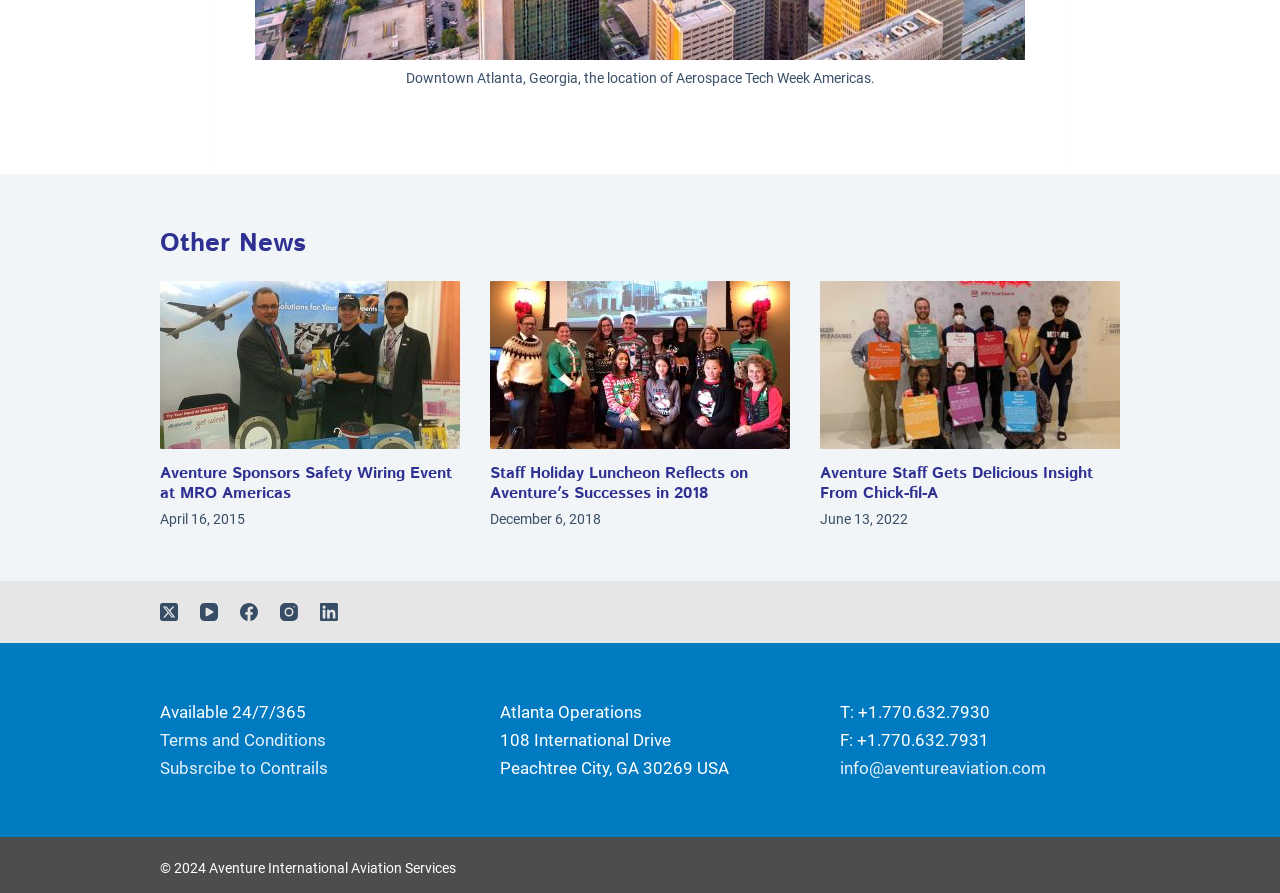Specify the bounding box coordinates of the region I need to click to perform the following instruction: "Click on the Twitter link". The coordinates must be four float numbers in the range of 0 to 1, i.e., [left, top, right, bottom].

[0.125, 0.675, 0.139, 0.695]